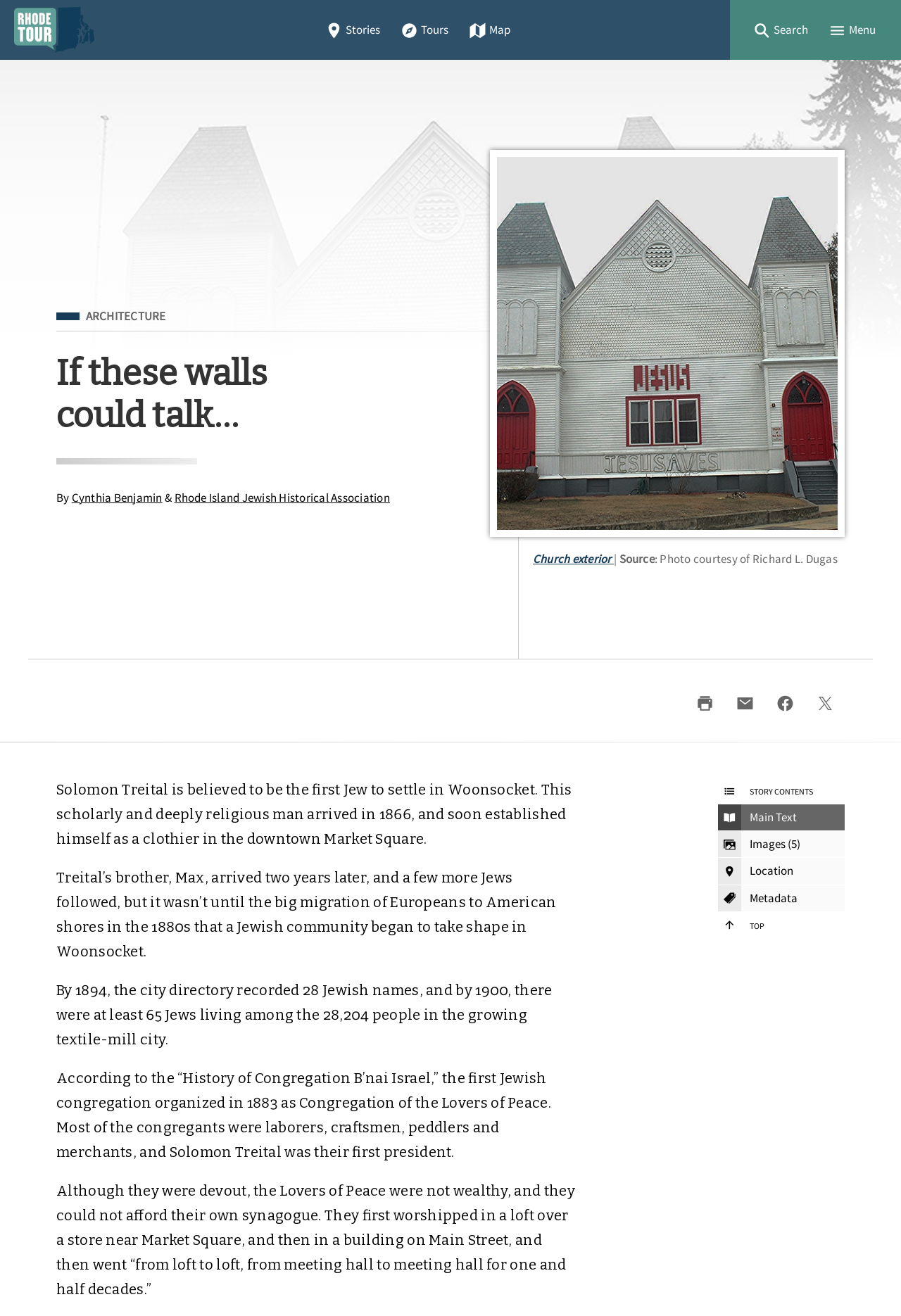How many Jewish names were recorded in the city directory by 1894?
Please respond to the question with a detailed and well-explained answer.

The webpage states that 'By 1894, the city directory recorded 28 Jewish names...' This information is provided in the main text of the webpage.